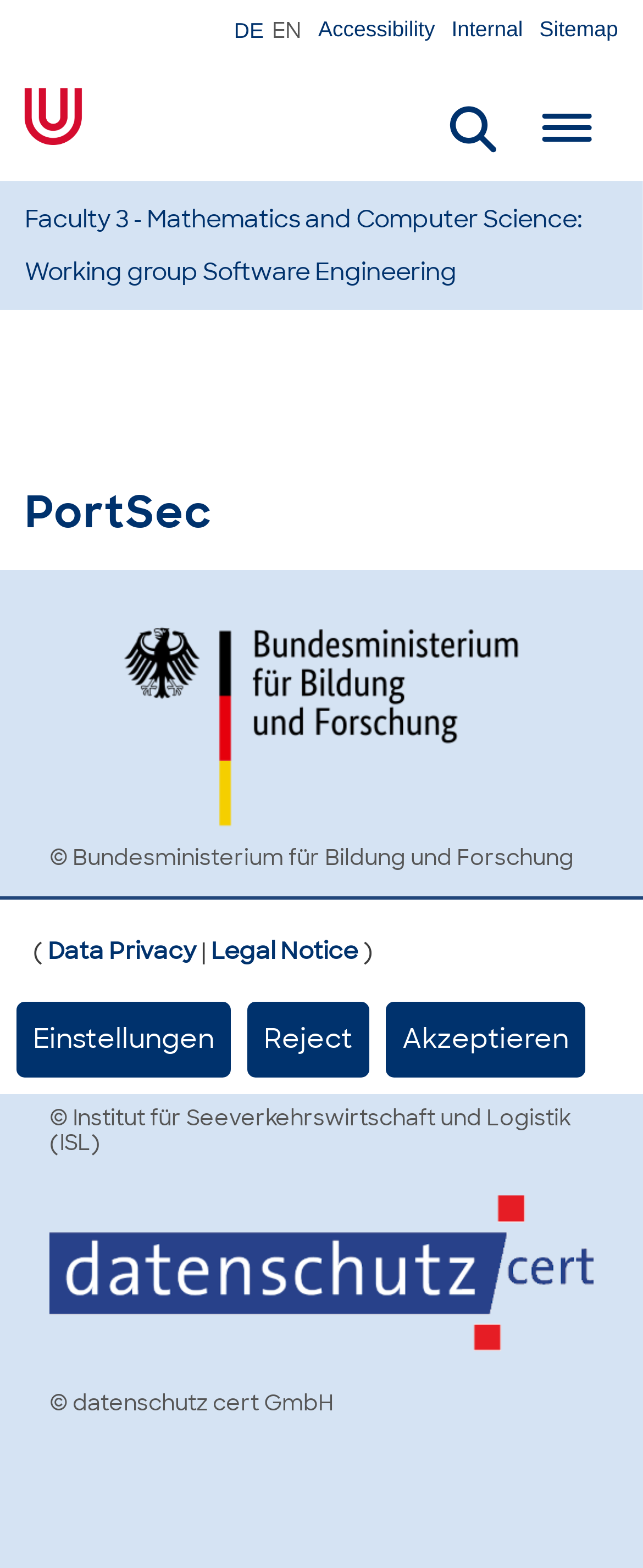What is the name of the working group mentioned on the webpage?
Refer to the screenshot and deliver a thorough answer to the question presented.

I found the link 'Working group Software Engineering' on the webpage, which indicates that this working group is mentioned.